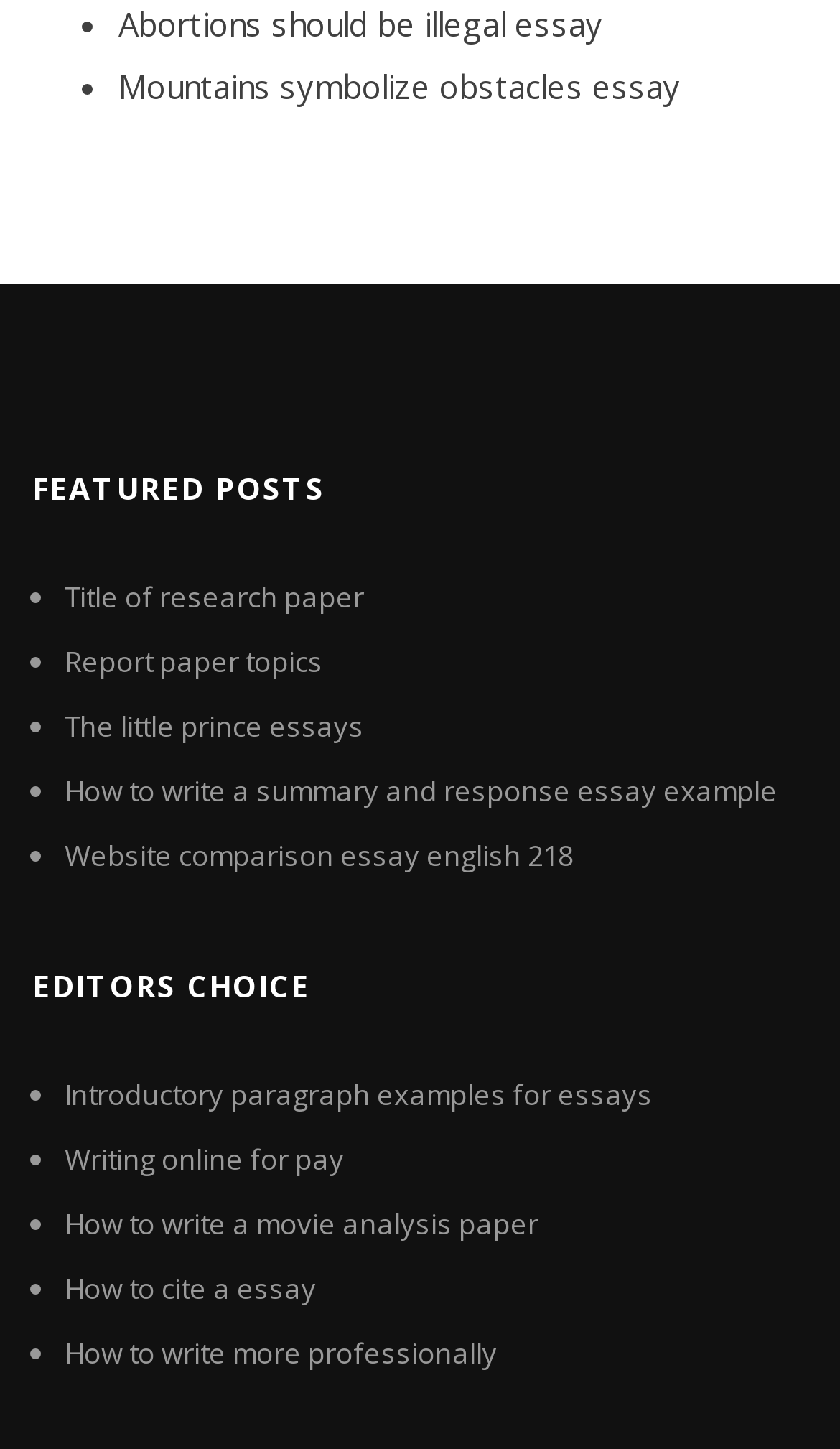What is the general theme of the webpage?
Look at the image and respond with a single word or a short phrase.

academic writing